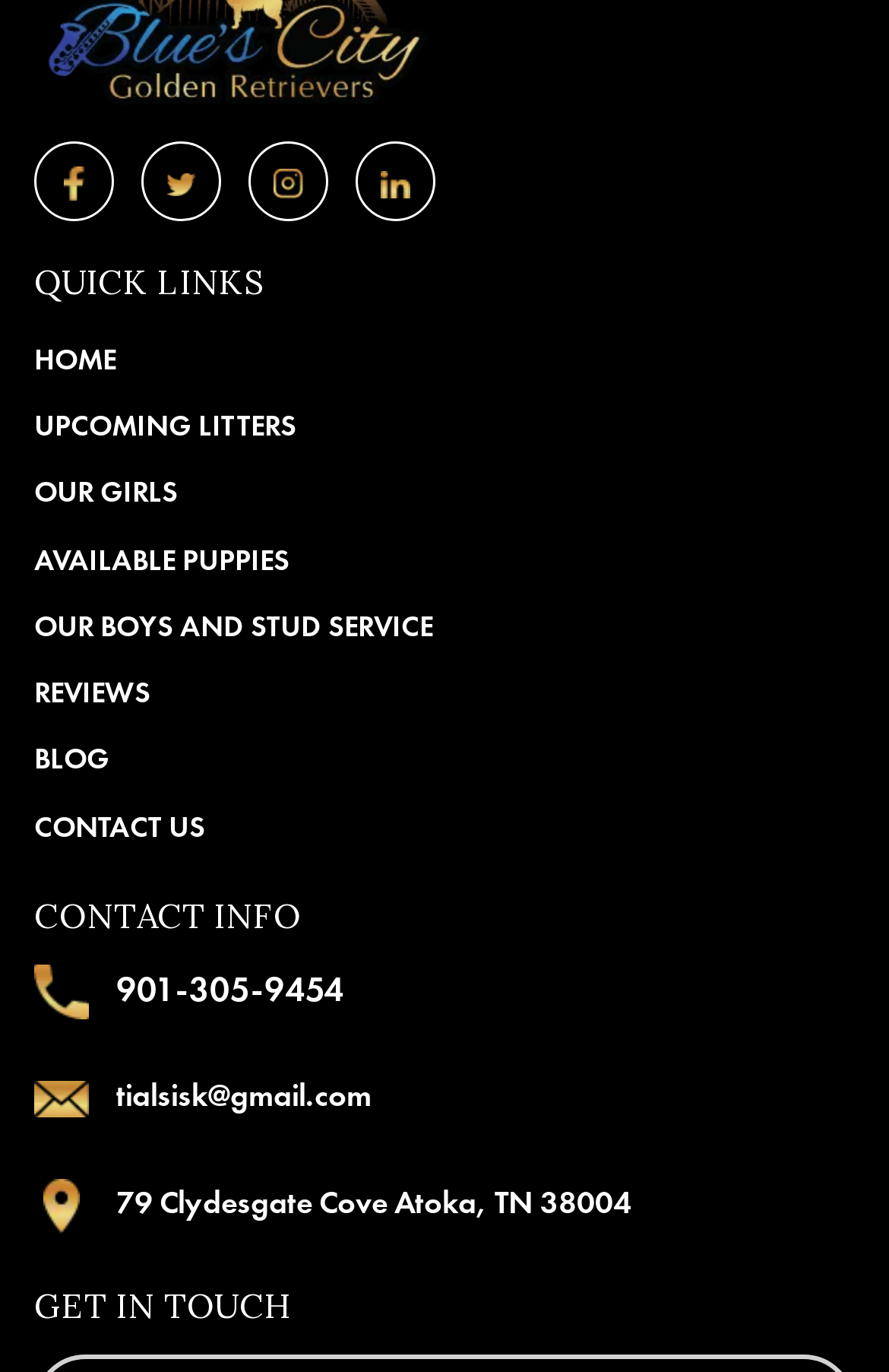What is the address of the contact?
Examine the webpage screenshot and provide an in-depth answer to the question.

The address of the contact is located in the 'CONTACT INFO' section, and it is a static text element with the text '79 Clydesgate Cove Atoka, TN 38004'.